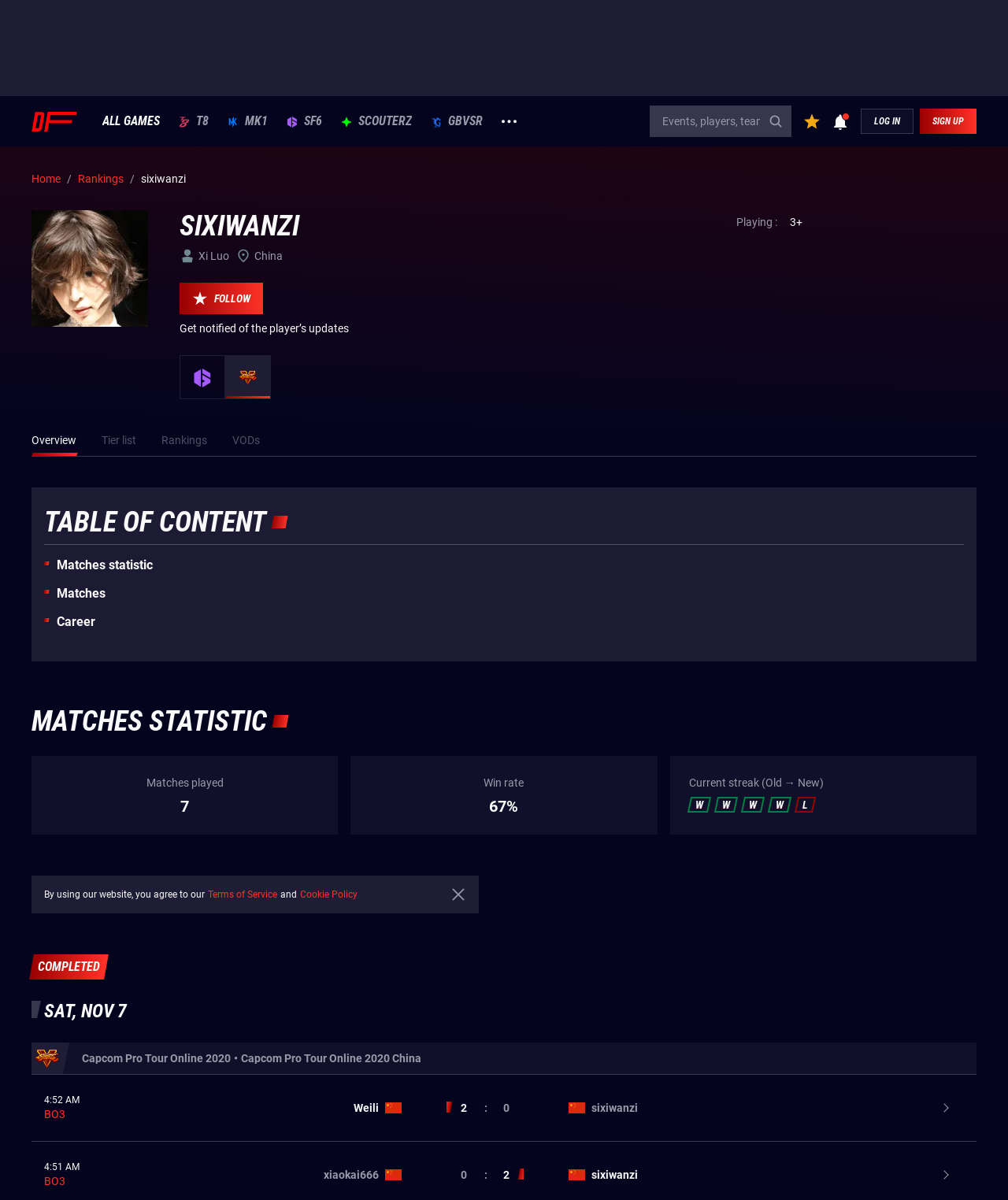Determine the bounding box coordinates for the area you should click to complete the following instruction: "Click on the 'Home' link".

[0.031, 0.144, 0.06, 0.154]